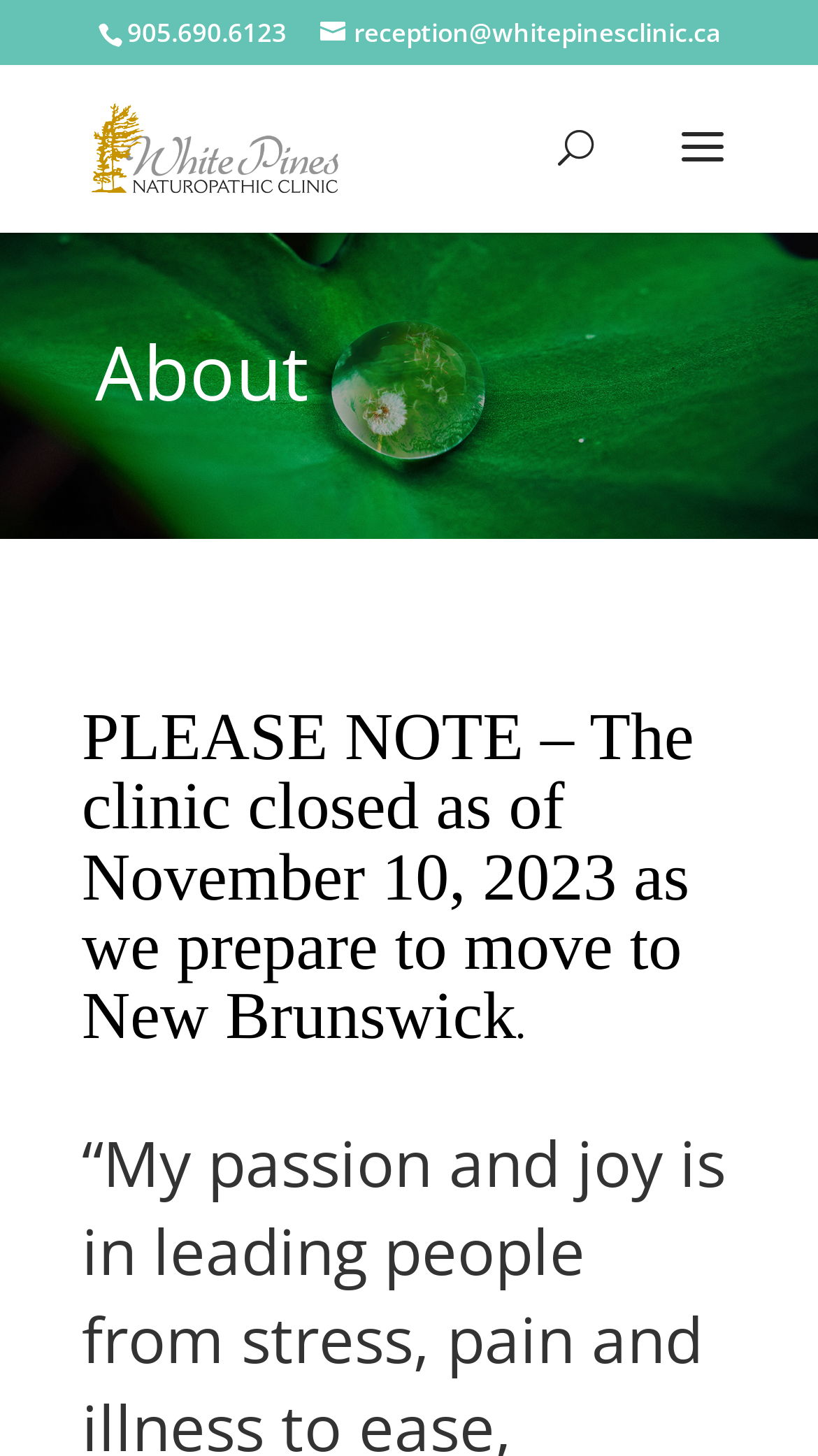Describe all the key features of the webpage in detail.

The webpage is about Dr. Melissa Howe, a naturopathic doctor. At the top left of the page, there is a phone number, 905.690.6123, and an email address, reception@whitepinesclinic.ca, which is linked to the clinic's email. Next to the email address, there is a link to the White Pines Naturopathic Clinic, accompanied by a small image of the clinic's logo.

On the top right side of the page, there is a search bar with a searchbox labeled "Search for:". Below the search bar, there is a heading that reads "About", which likely introduces the section about Dr. Melissa Howe.

The main content of the page is divided into sections, with headings that provide updates about the clinic. The first heading announces that the clinic will be closed as of November 10, 2023, as they prepare to move to New Brunswick. There are two more headings below, but they do not contain any text.

Throughout the page, there are no images other than the small logo of the White Pines Naturopathic Clinic. The overall content of the page is focused on providing information about Dr. Melissa Howe and her clinic, with a prominent notice about the clinic's closure.